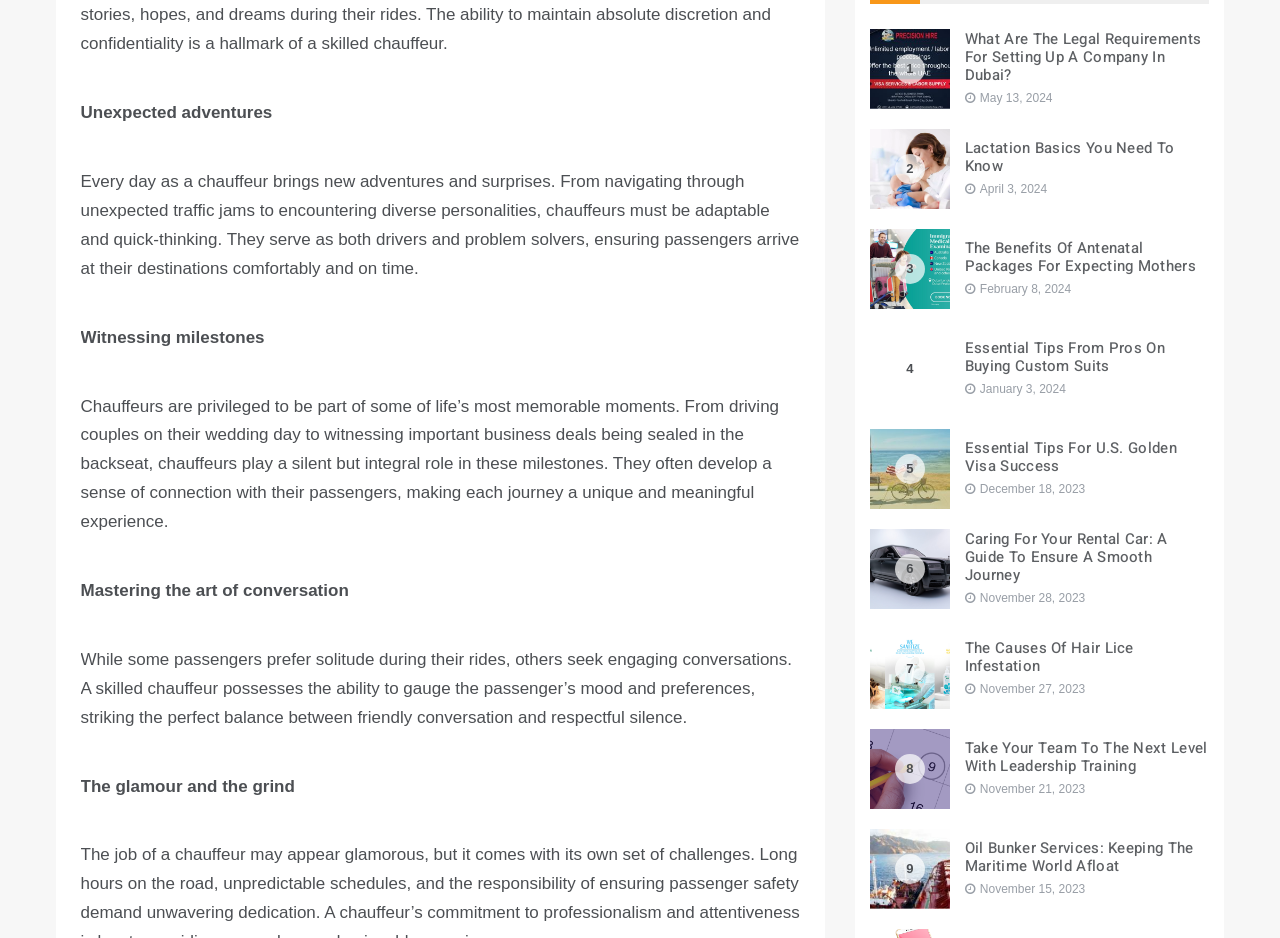What is the topic of the first article?
Using the information from the image, answer the question thoroughly.

The first article is about the life of a chauffeur, describing their daily experiences and the skills required for the job.